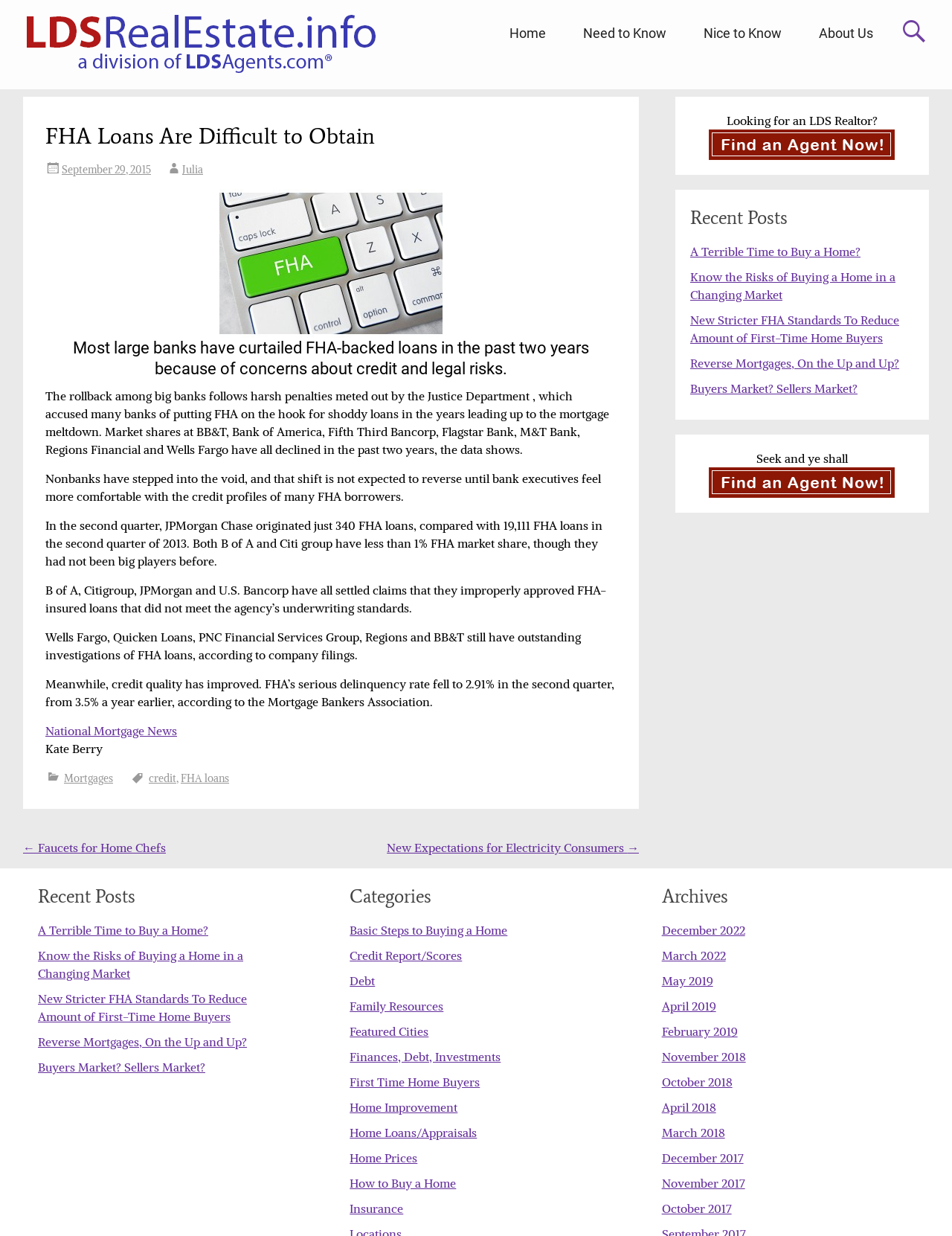Summarize the webpage with intricate details.

The webpage is about FHA loans and real estate, with a focus on the difficulties of obtaining FHA loans. At the top of the page, there is a logo and a navigation menu with links to "Home", "Need to Know", "Nice to Know", and "About Us". Below the navigation menu, there is a main article section with a heading "FHA Loans Are Difficult to Obtain" and a subheading that summarizes the content of the article. The article discusses how large banks have curtailed FHA-backed loans due to concerns about credit and legal risks, and how nonbanks have stepped in to fill the void.

The article is divided into several paragraphs, with links to related articles and images scattered throughout. There are also links to other articles and resources at the bottom of the page, including a section called "Recent Posts" and a section called "Categories" that lists various topics related to real estate and finance.

On the right-hand side of the page, there is a complementary section with a heading "Looking for an LDS Realtor?" and a link to find an agent. Below this section, there is another section with a heading "Recent Posts" that lists several articles related to real estate and finance.

At the bottom of the page, there is a footer section with links to various topics, including "Mortgages", "credit", and "FHA loans". There is also a section called "Post navigation" with links to previous and next articles.